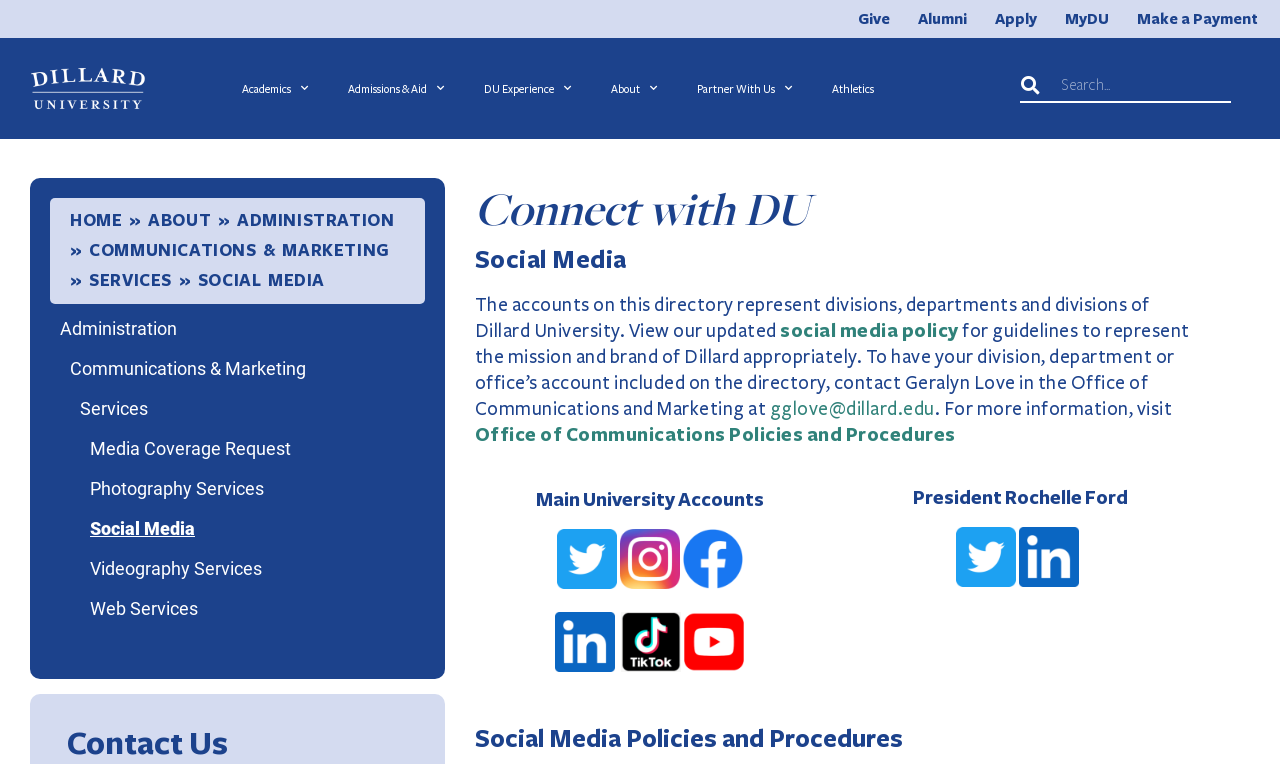Respond to the following question with a brief word or phrase:
What is the name of the university?

Dillard University